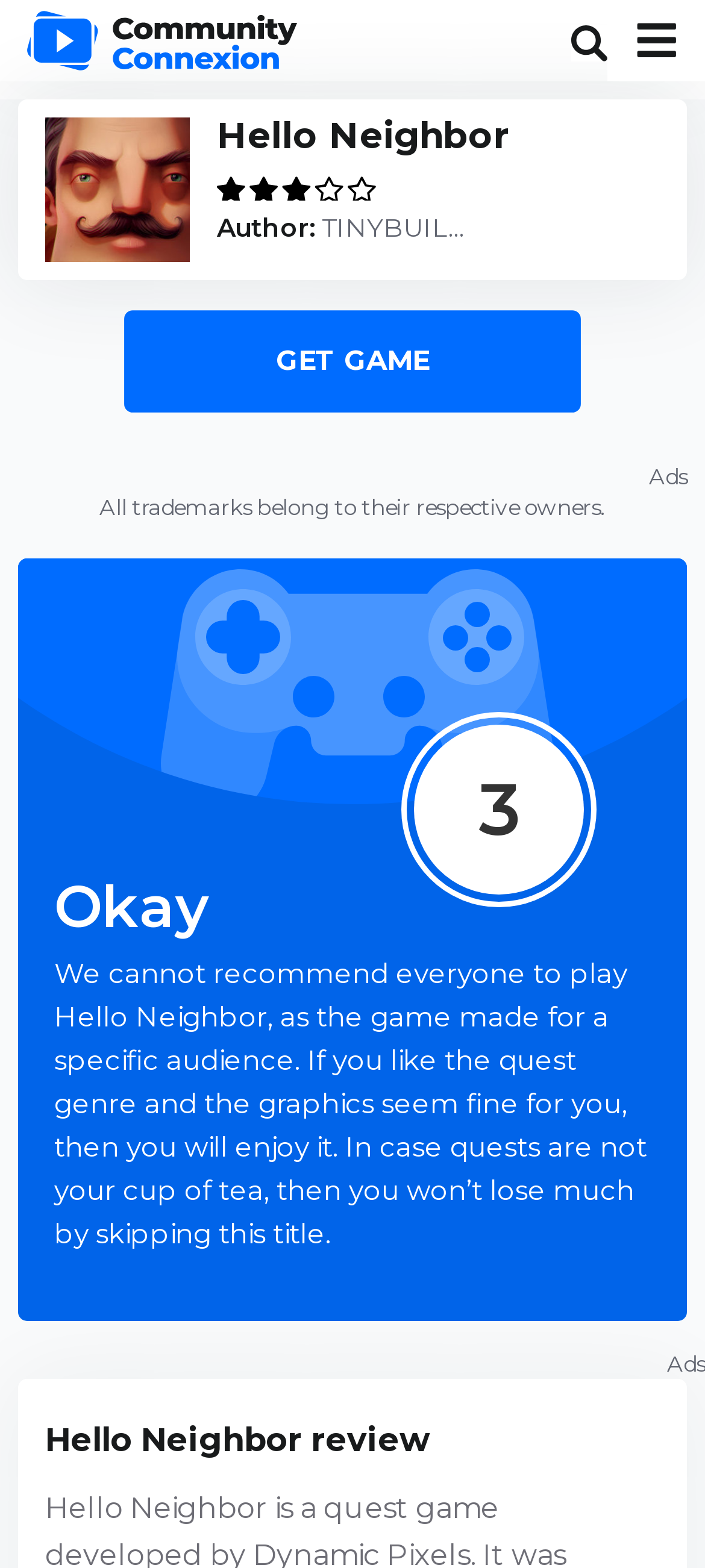What type of game is Hello Neighbor?
Answer with a single word or phrase, using the screenshot for reference.

Quest